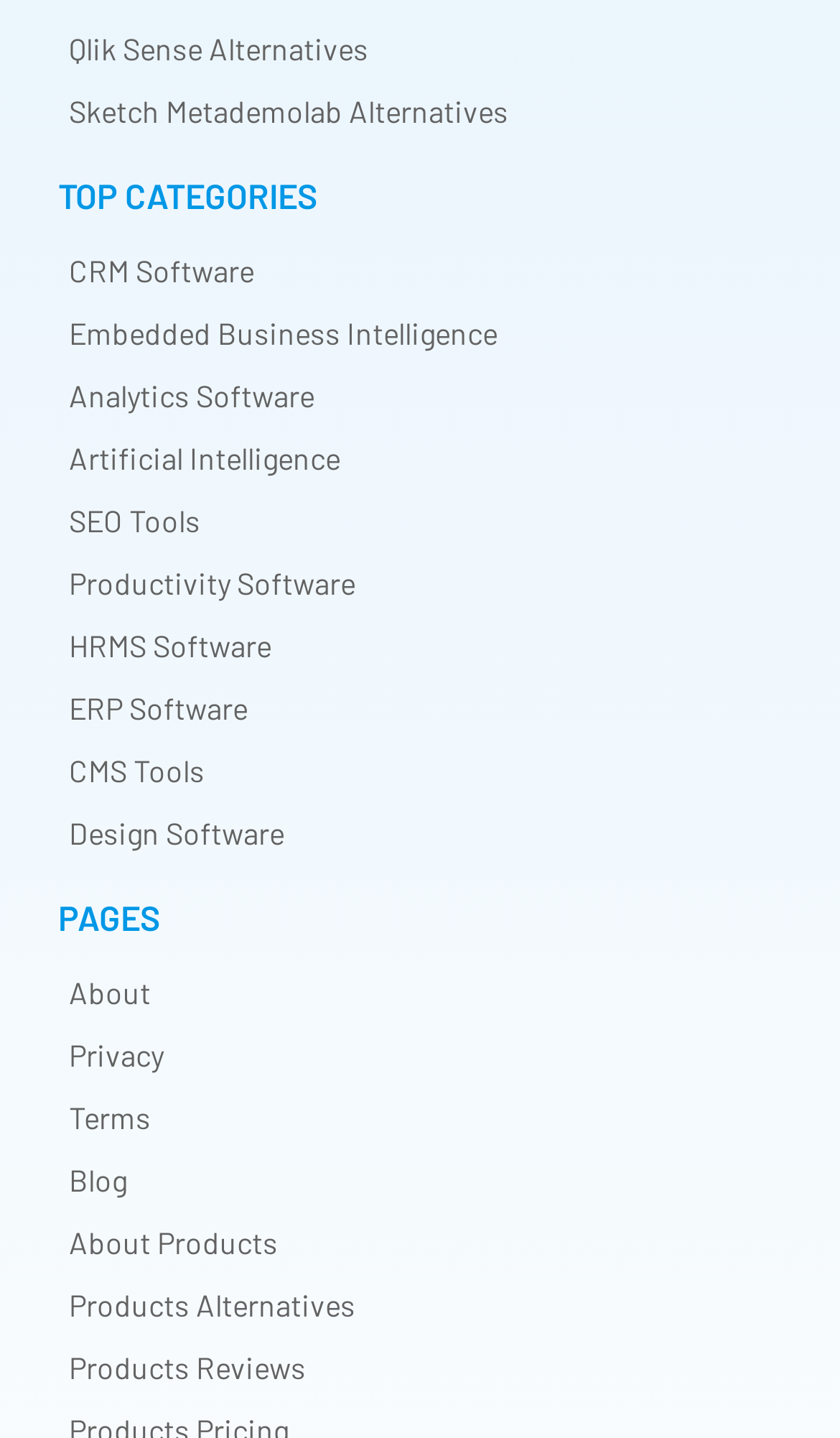From the given element description: "Qlik Sense Alternatives", find the bounding box for the UI element. Provide the coordinates as four float numbers between 0 and 1, in the order [left, top, right, bottom].

[0.082, 0.021, 0.438, 0.047]